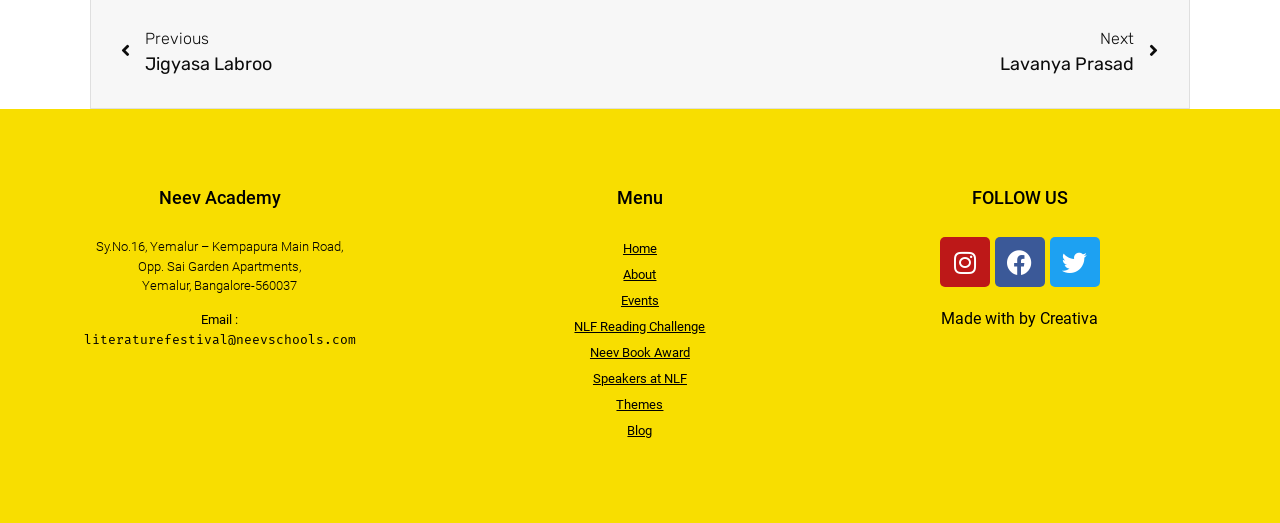Please find the bounding box coordinates of the element's region to be clicked to carry out this instruction: "go to events page".

[0.359, 0.553, 0.641, 0.599]